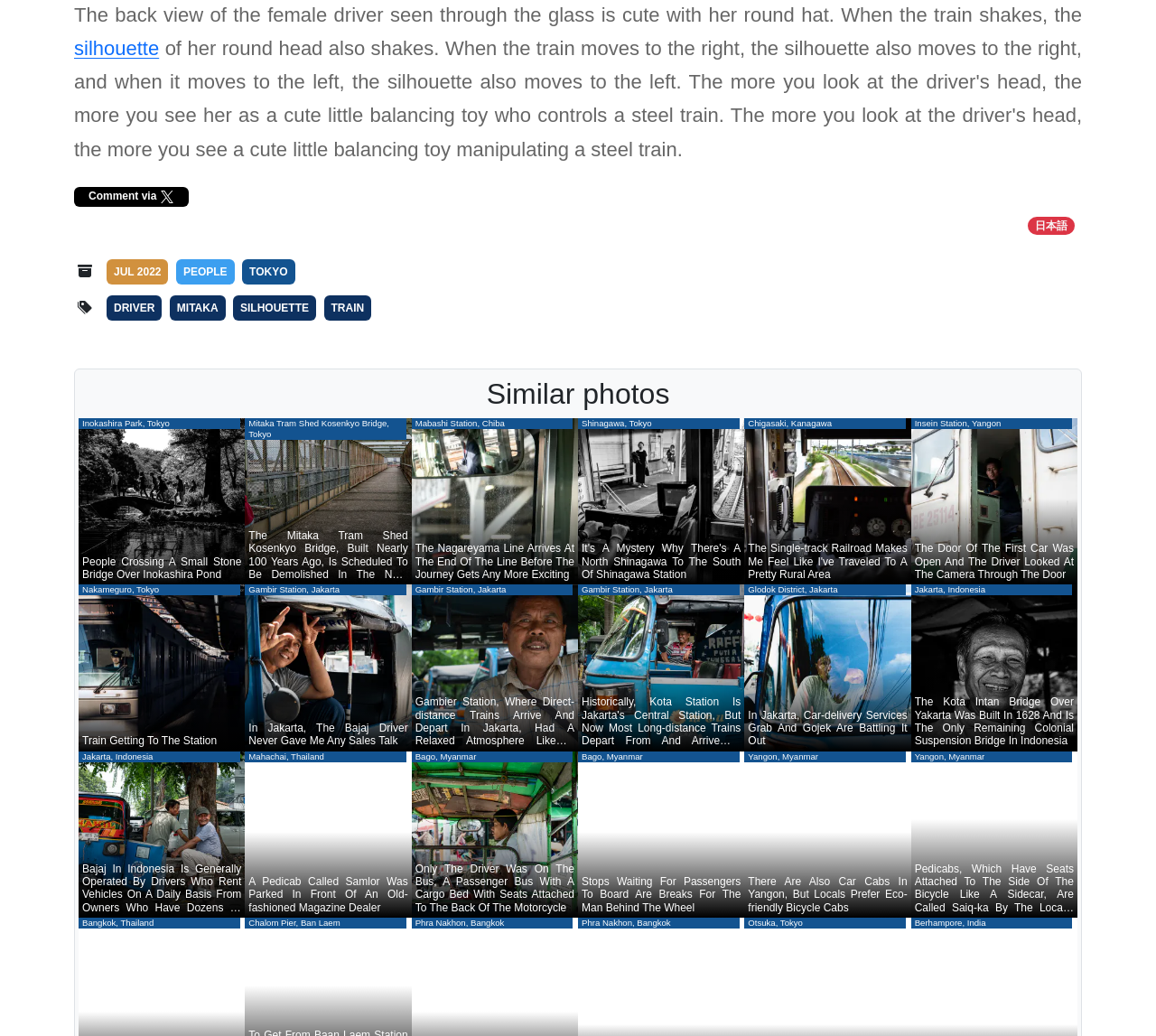What is the language of the button in the top-right corner?
Answer the question in a detailed and comprehensive manner.

The button in the top-right corner has the text '日本語', which is Japanese for 'Japanese language', suggesting that the language of the button is Japanese.